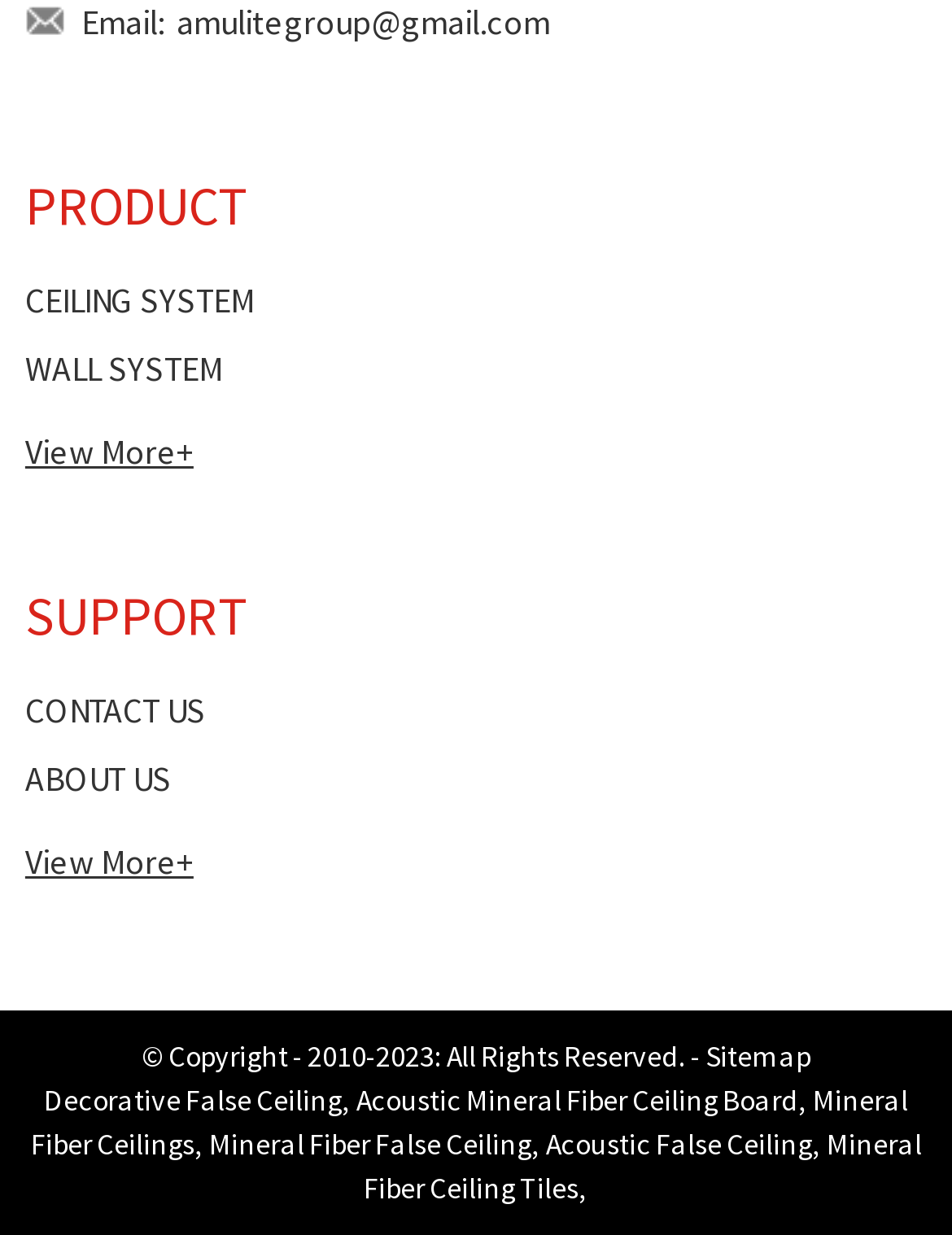Can you show the bounding box coordinates of the region to click on to complete the task described in the instruction: "Learn more about the company"?

[0.026, 0.603, 0.18, 0.659]